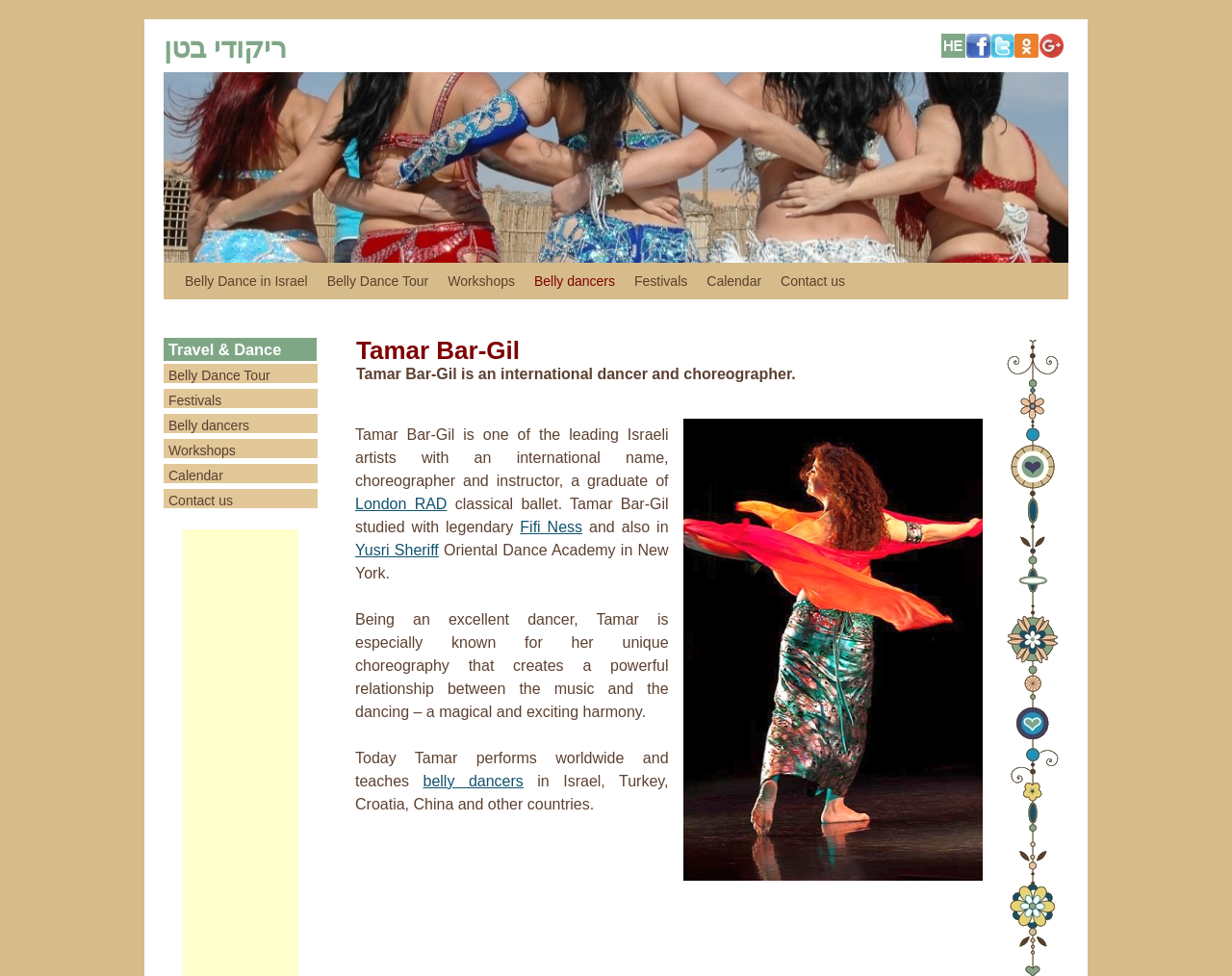How many links are there in the 'Travel & Dance' section?
Look at the image and answer the question with a single word or phrase.

5